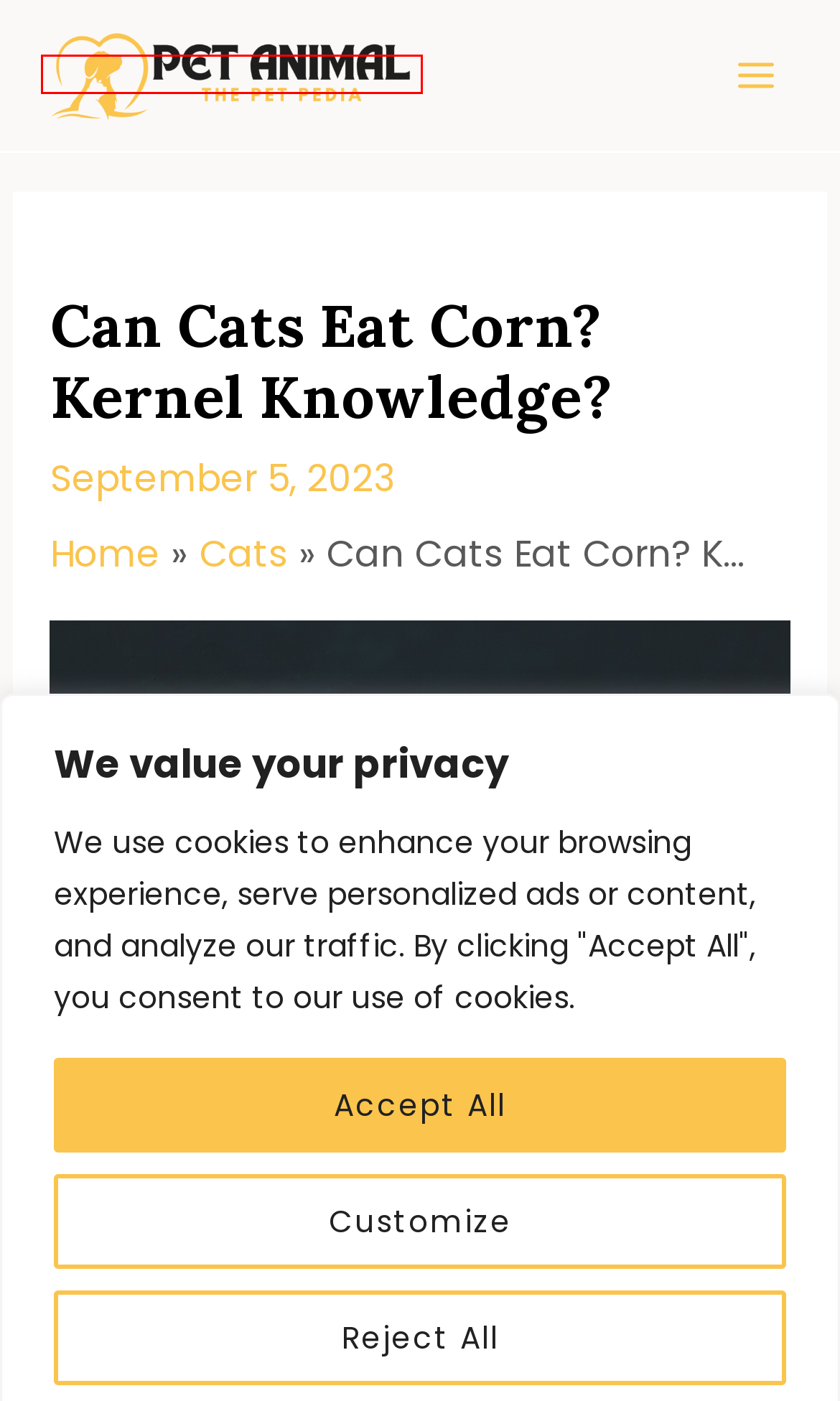Review the screenshot of a webpage containing a red bounding box around an element. Select the description that best matches the new webpage after clicking the highlighted element. The options are:
A. Home - Pet Animal
B. Contact Us - Pet Animal
C. Can Cats Eat Kiwi? Tropical Talk?
D. Terms of Use - Pet Animal
E. Cats Archives - Pet Animal
F. Can Cats Eat Celery? Crunchy Curiosity?
G. Can Cats Eat Mayonnaise? Creamy Conundrum?
H. About - Pet Animal

A